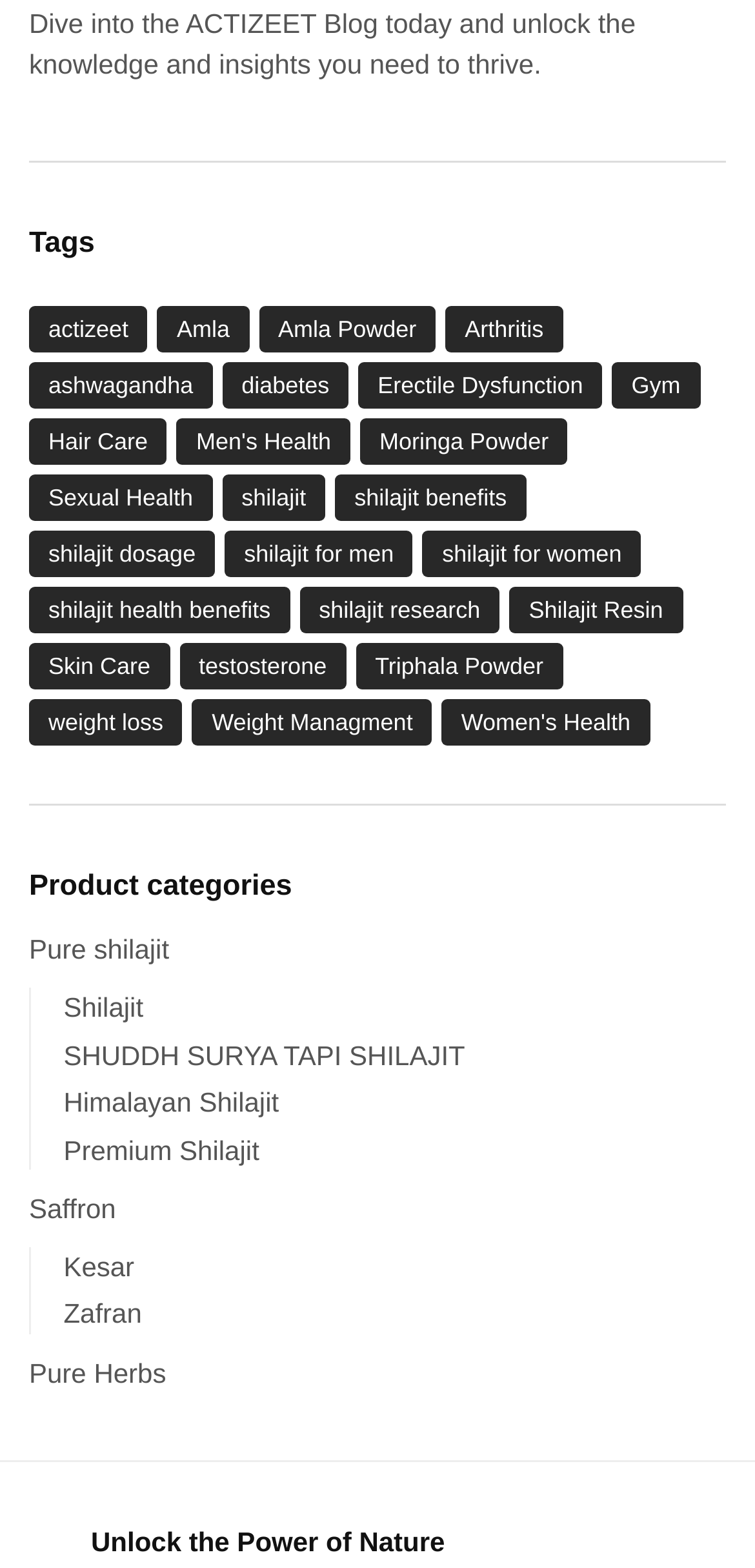Please find the bounding box coordinates in the format (top-left x, top-left y, bottom-right x, bottom-right y) for the given element description. Ensure the coordinates are floating point numbers between 0 and 1. Description: SHUDDH SURYA TAPI SHILAJIT

[0.084, 0.663, 0.616, 0.683]